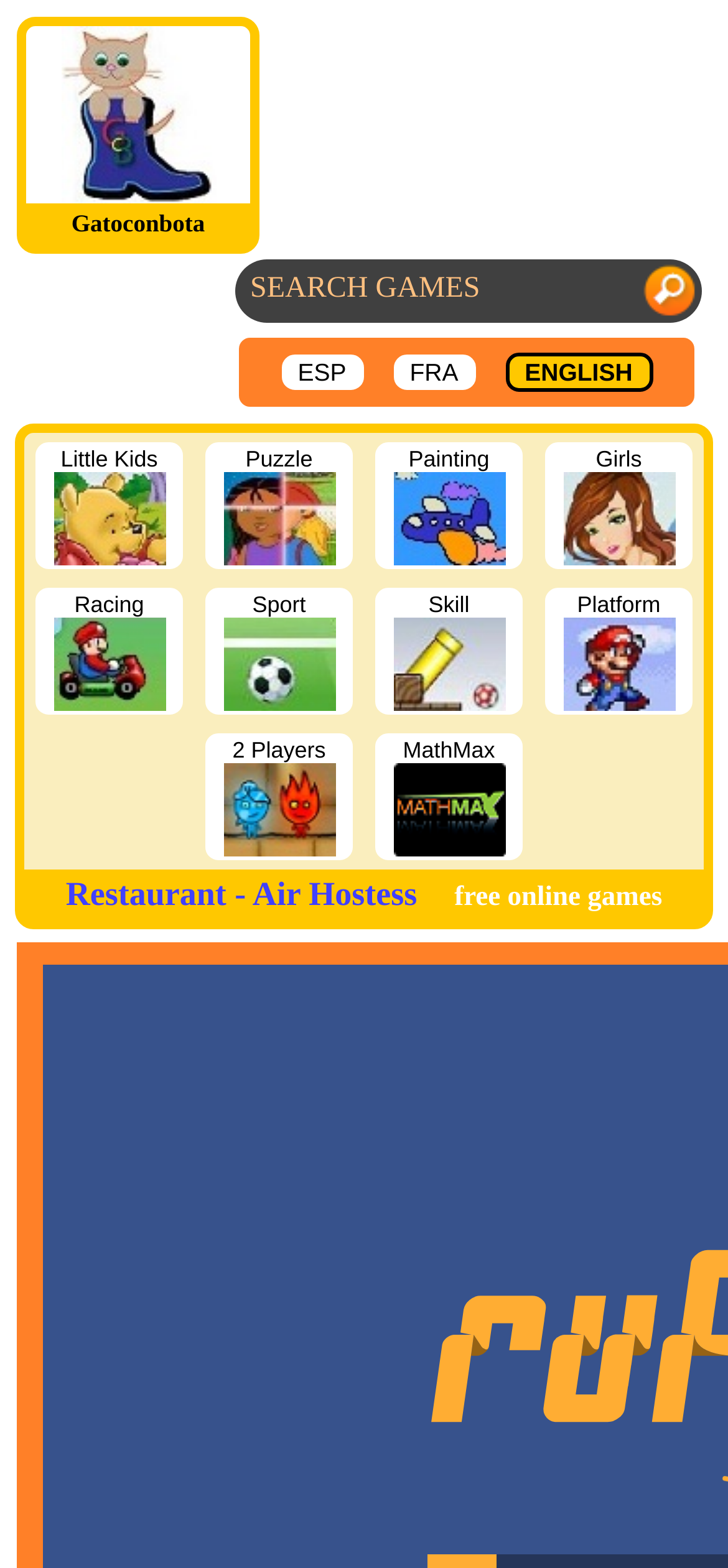Locate the bounding box coordinates of the area you need to click to fulfill this instruction: 'Click on the Restaurant - Air Hostess link'. The coordinates must be in the form of four float numbers ranging from 0 to 1: [left, top, right, bottom].

[0.083, 0.114, 0.296, 0.134]